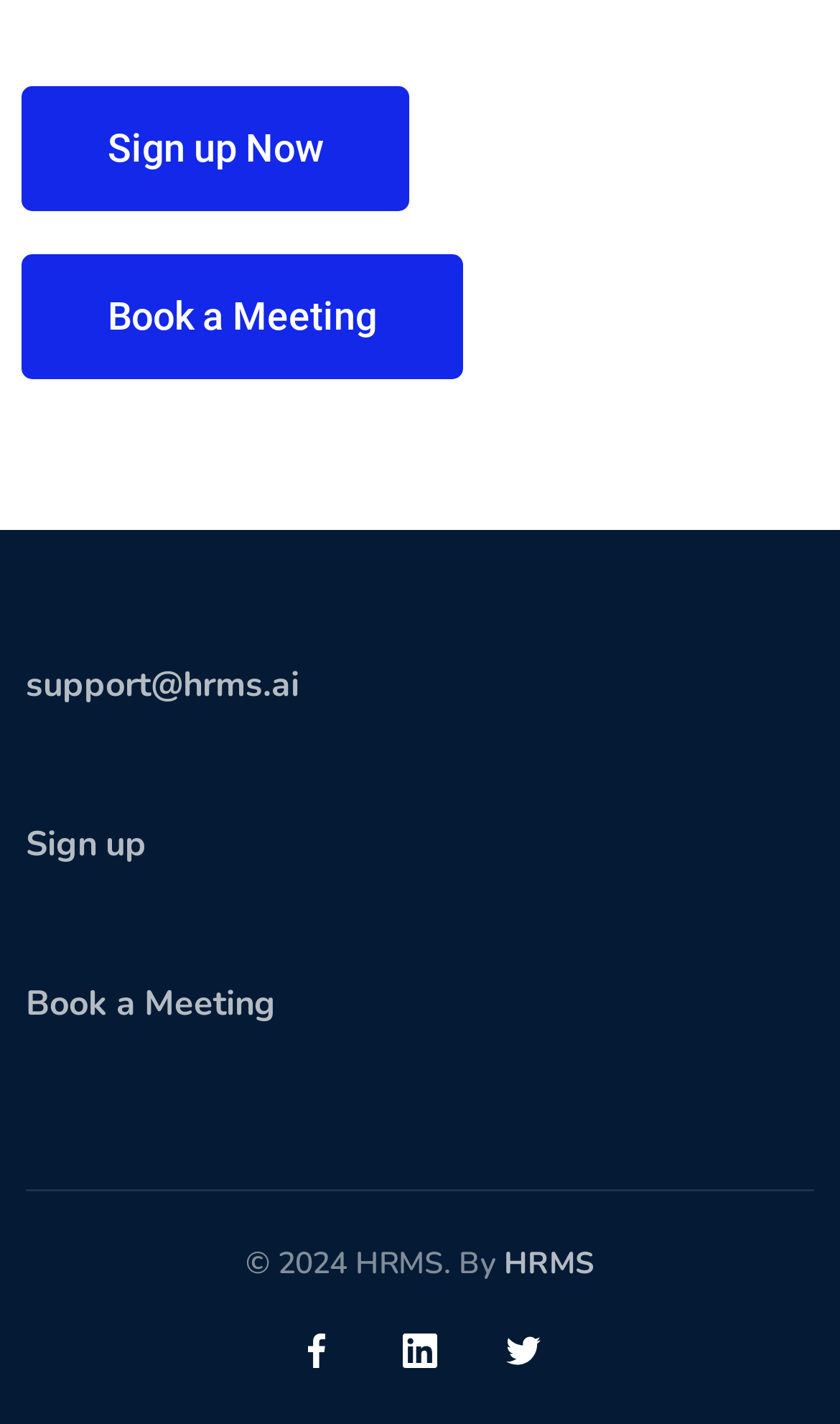Specify the bounding box coordinates of the area to click in order to execute this command: 'Sign up Now'. The coordinates should consist of four float numbers ranging from 0 to 1, and should be formatted as [left, top, right, bottom].

[0.026, 0.061, 0.487, 0.149]